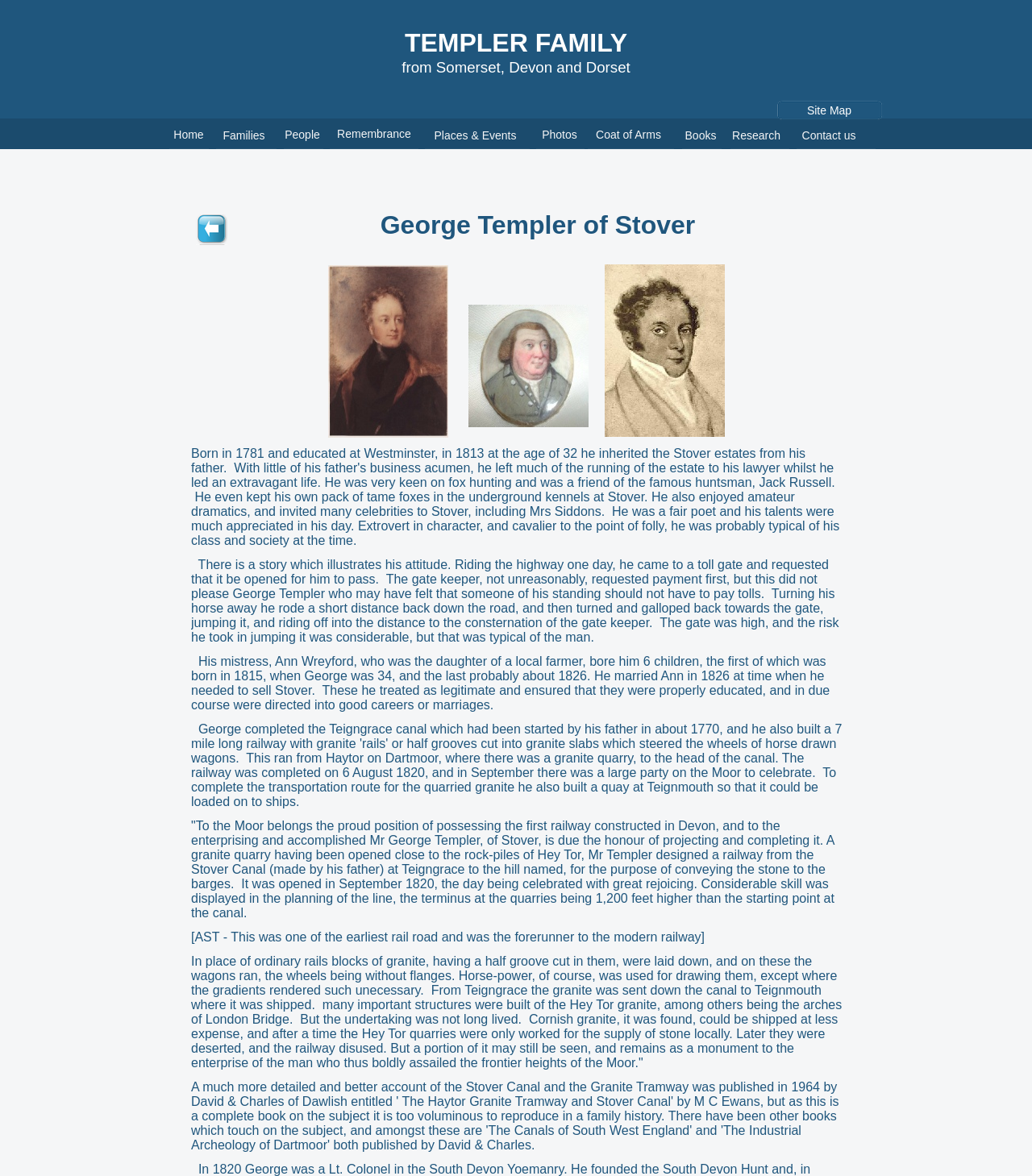Identify the bounding box coordinates for the element you need to click to achieve the following task: "Click on the 'People' link". Provide the bounding box coordinates as four float numbers between 0 and 1, in the form [left, top, right, bottom].

[0.275, 0.101, 0.313, 0.127]